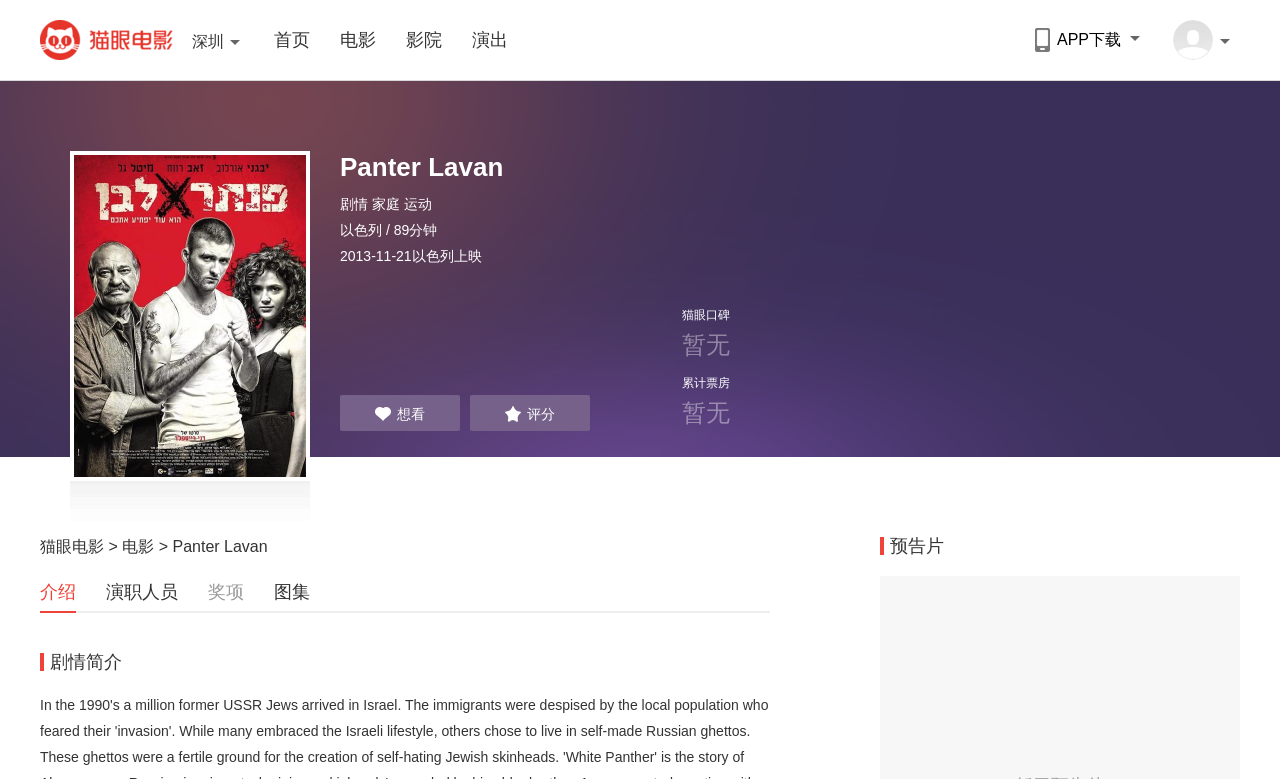What is the country of origin of the movie?
Using the screenshot, give a one-word or short phrase answer.

Israel